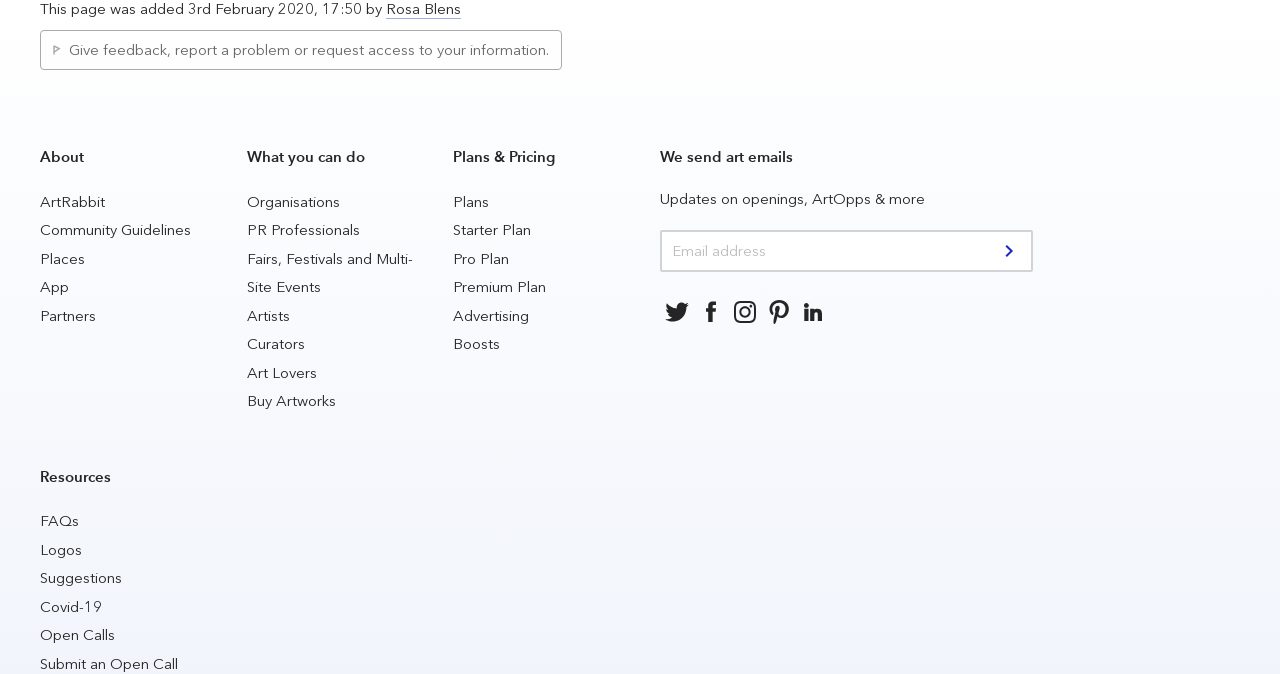Determine the coordinates of the bounding box for the clickable area needed to execute this instruction: "Submit your email address".

[0.775, 0.344, 0.806, 0.4]